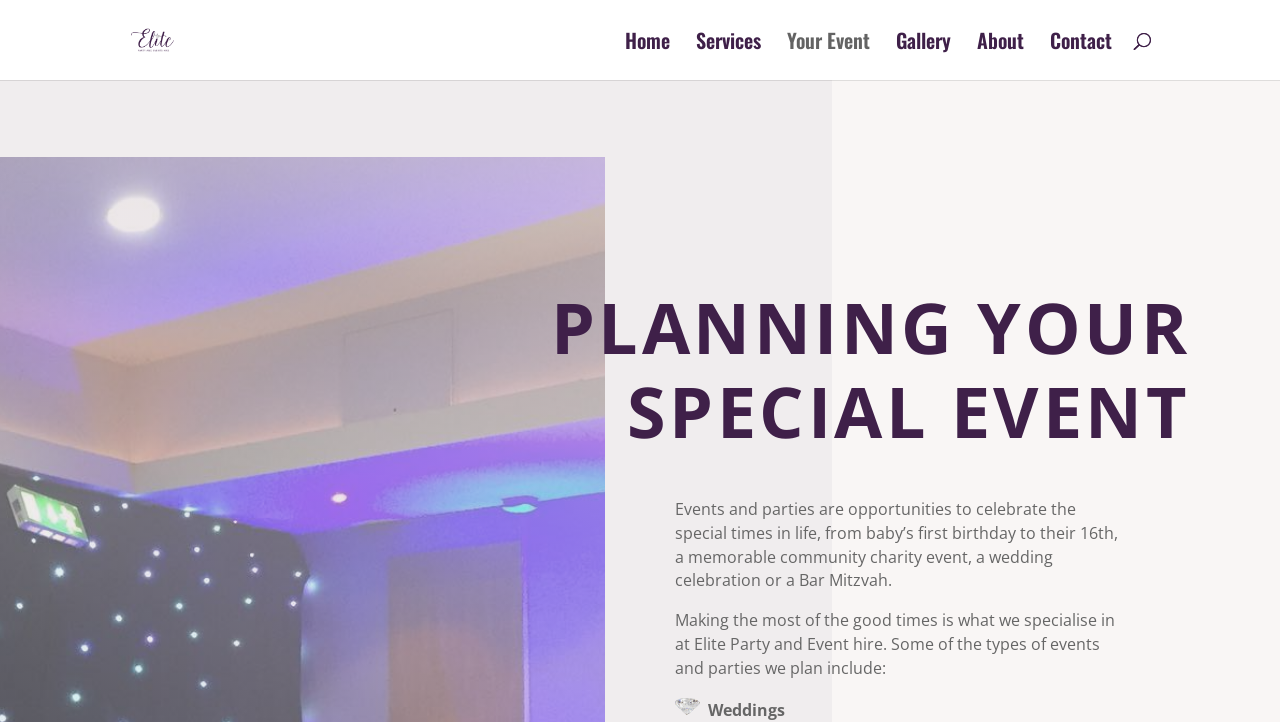Provide a one-word or short-phrase response to the question:
What is the company name?

Elite Party and Event hire